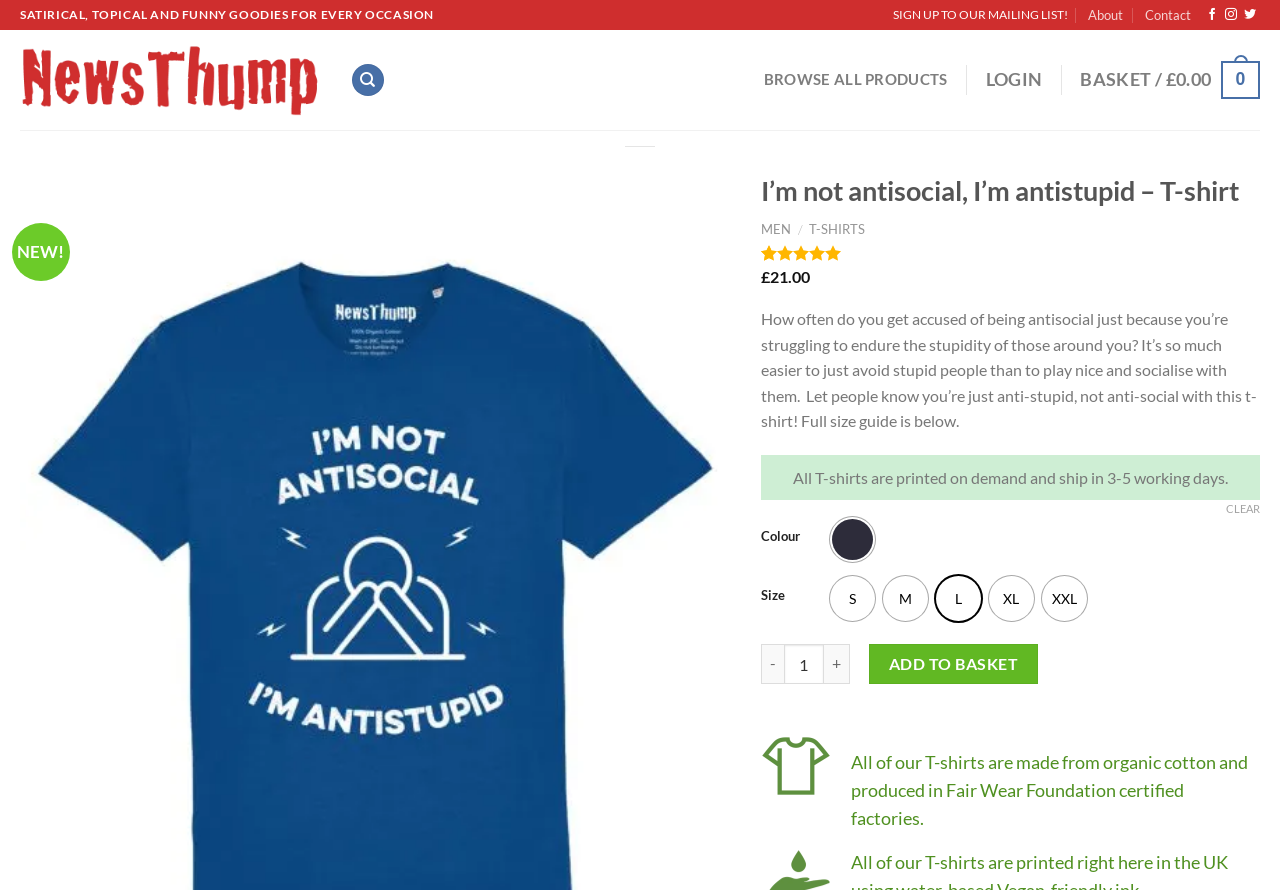What is the price of the t-shirt?
Carefully analyze the image and provide a thorough answer to the question.

The price of the t-shirt can be found in the product description section, where it says '£21.00'. This is the cost of the 'I'm not antisocial, I'm antistupid' t-shirt.